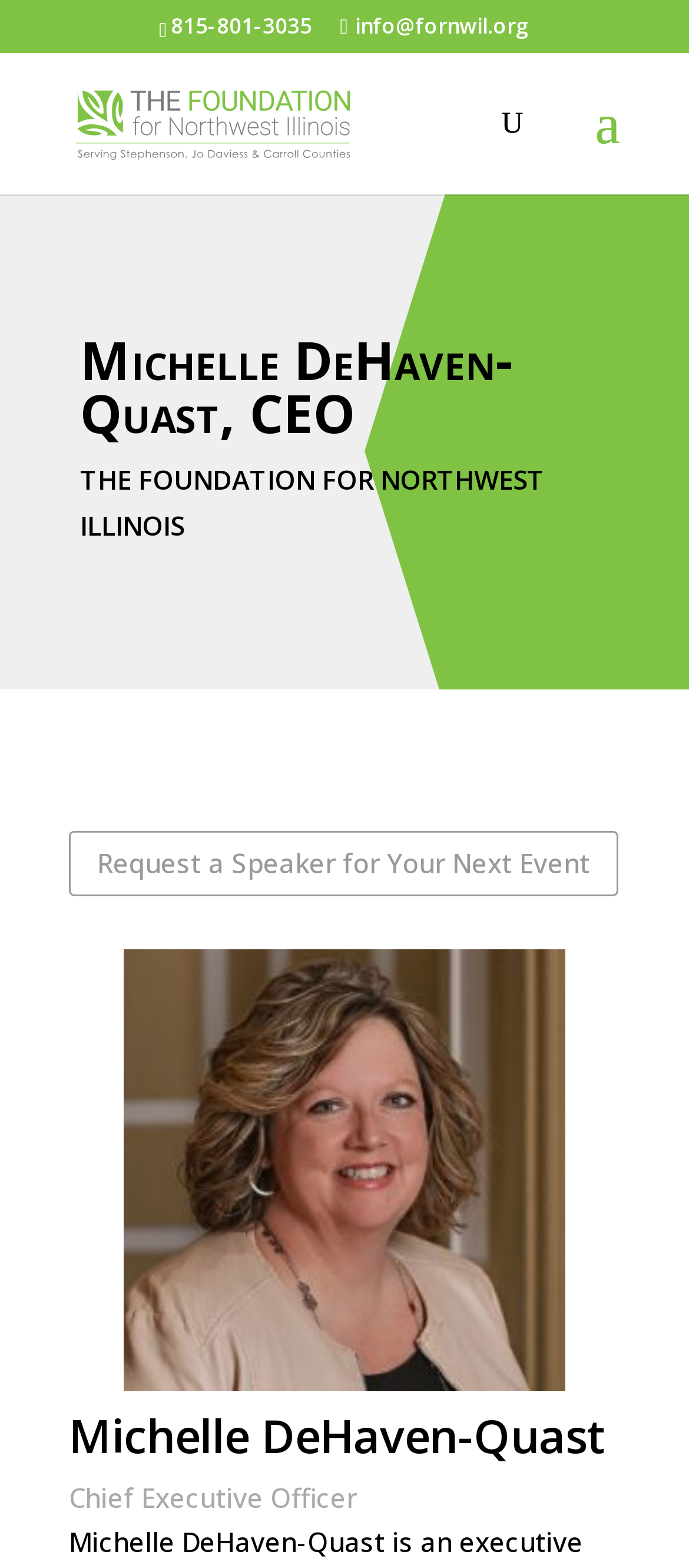Locate the primary heading on the webpage and return its text.

Michelle DeHaven-Quast, CEO